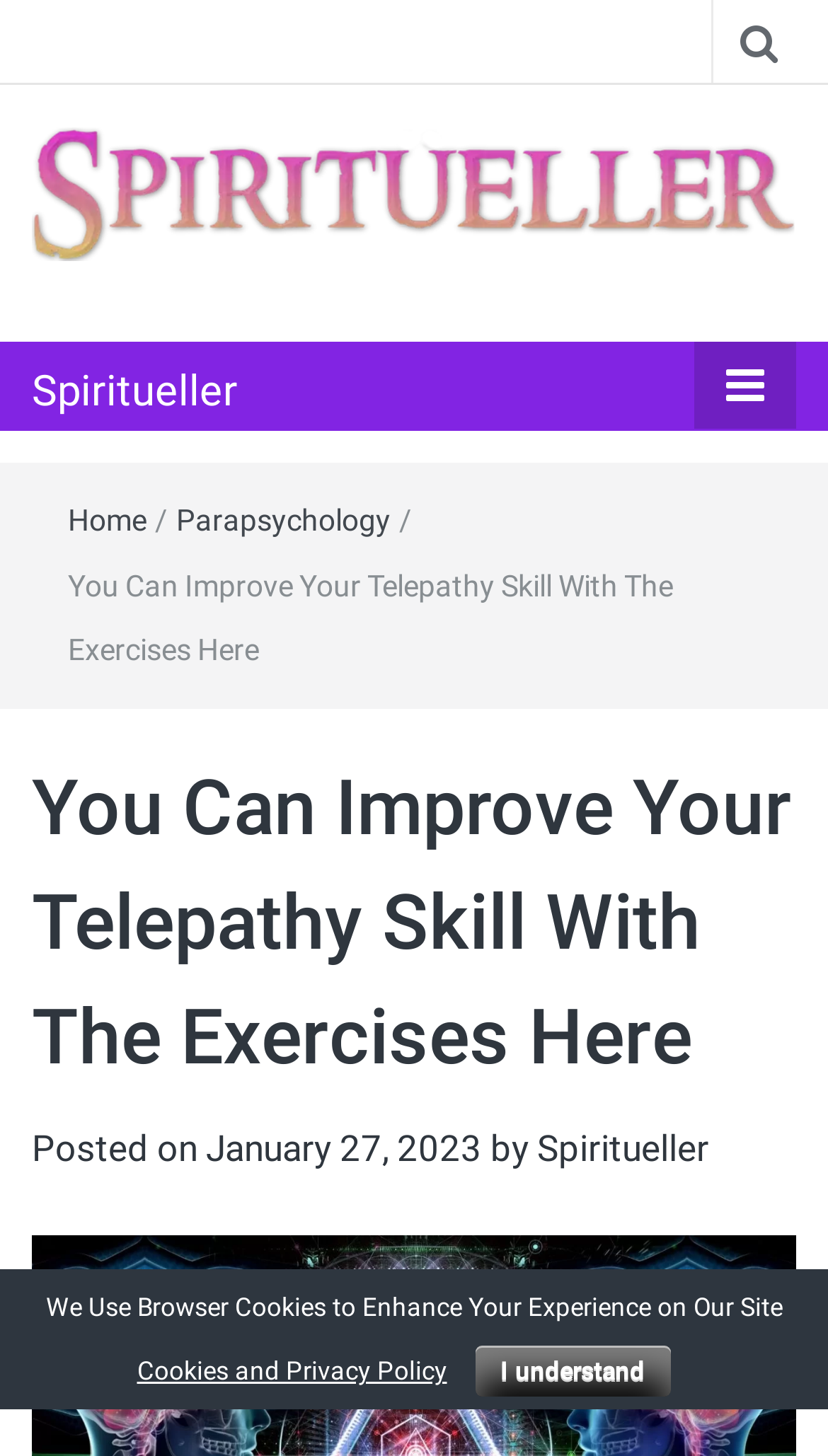Predict the bounding box coordinates of the UI element that matches this description: "January 27, 2023". The coordinates should be in the format [left, top, right, bottom] with each value between 0 and 1.

[0.249, 0.774, 0.582, 0.803]